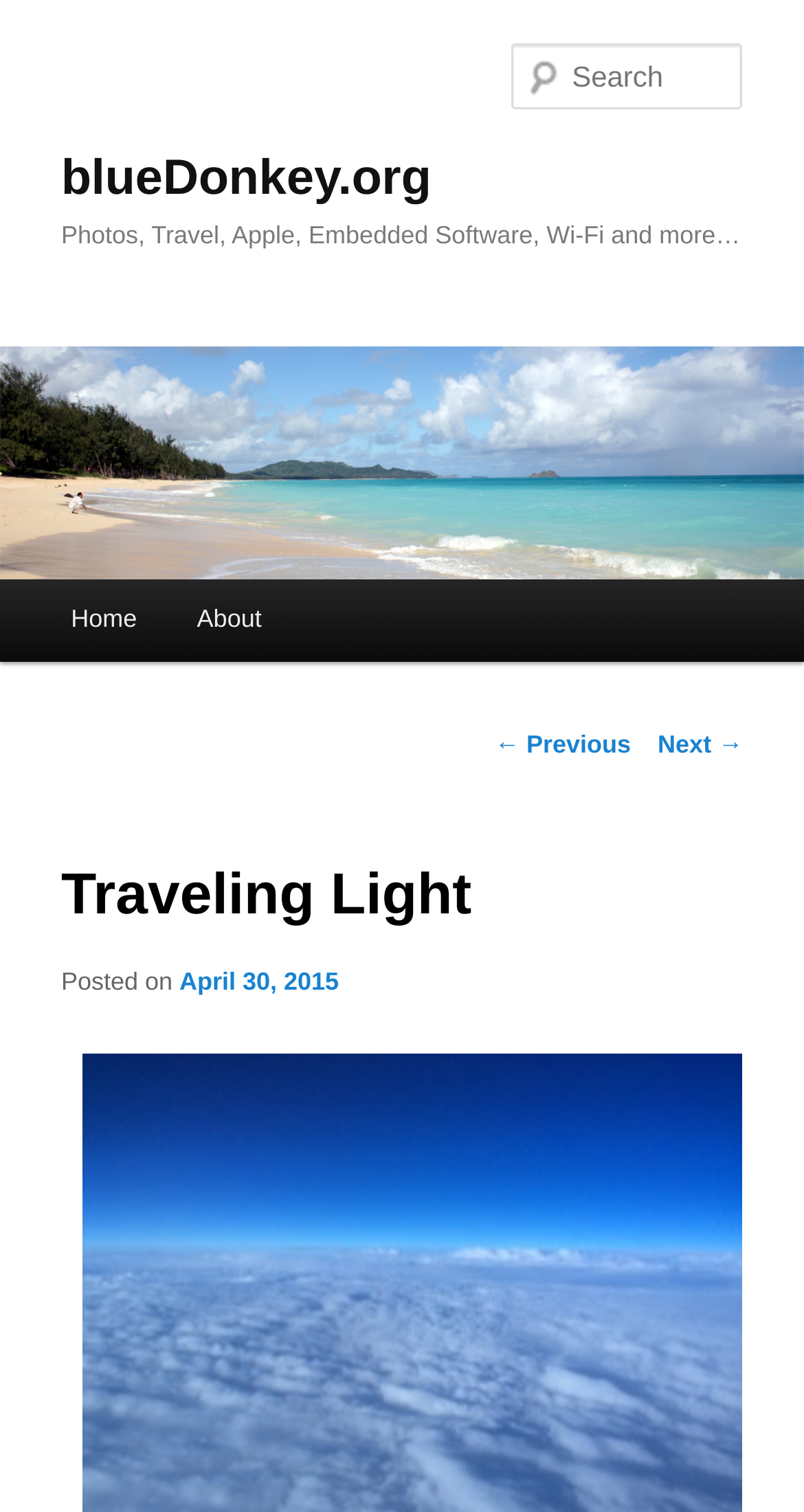Show the bounding box coordinates of the region that should be clicked to follow the instruction: "view previous post."

[0.615, 0.482, 0.785, 0.501]